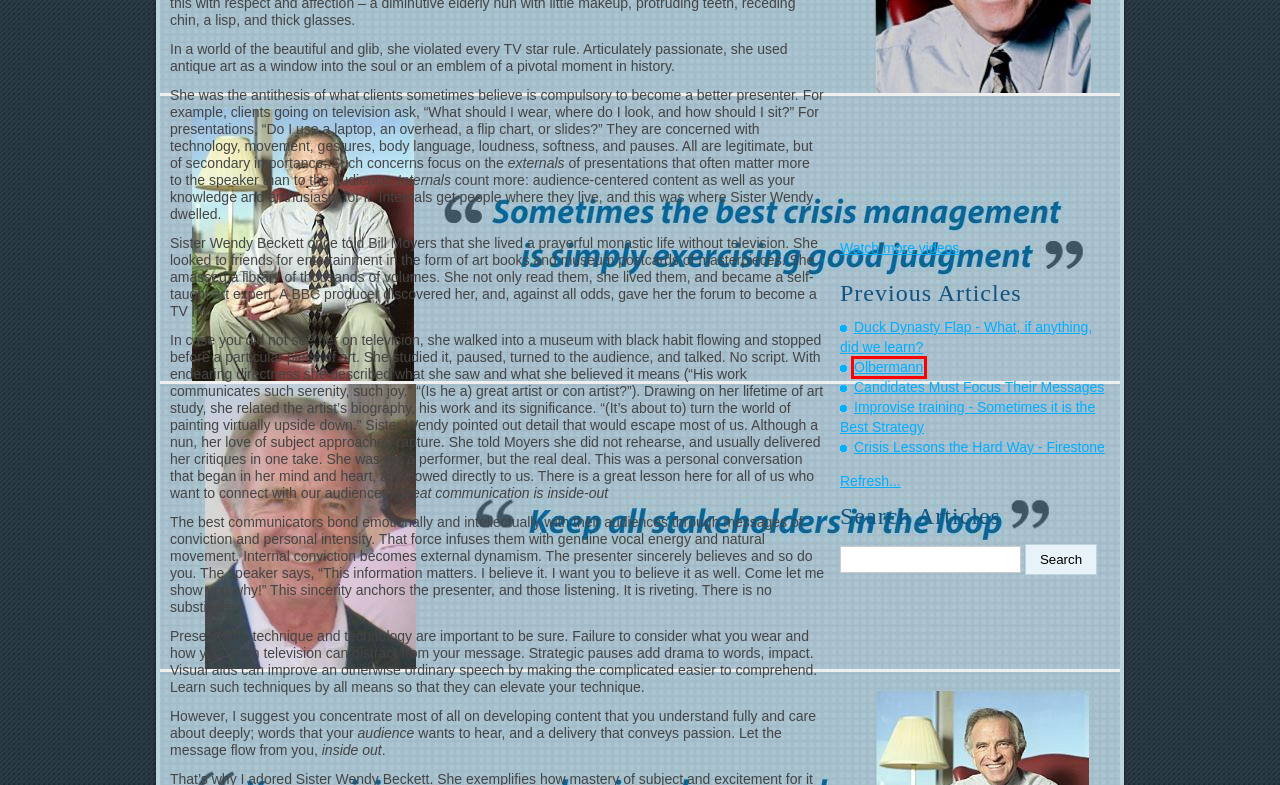Review the screenshot of a webpage which includes a red bounding box around an element. Select the description that best fits the new webpage once the element in the bounding box is clicked. Here are the candidates:
A. Candidates Must Focus Their Messages Amme & Associates, Inc.
B. Boston Bombings + CNN + The Media Need For Speed Amme & Associates, Inc.
C. Improvise training – Sometimes it is the Best Strategy Amme & Associates, Inc.
D. Crisis Lessons the Hard Way – Firestone Amme & Associates, Inc.
E. Amme & Associates, Inc.
F. Video Gallery Amme & Associates, Inc.
G. Olbermann Amme & Associates, Inc.
H. Duck Dynasty Flap – What, if anything, did we learn? Amme & Associates, Inc.

G